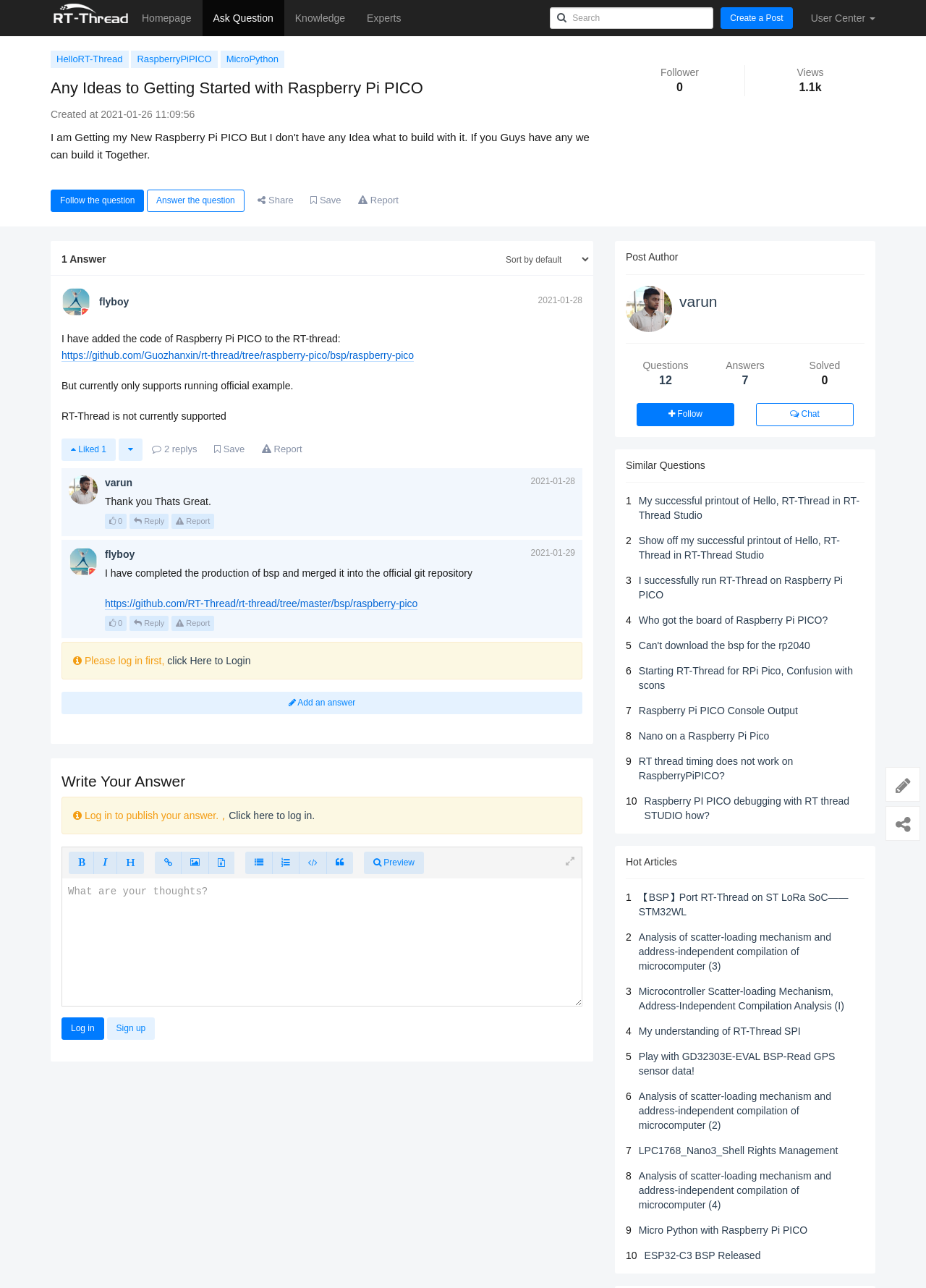Respond to the question with just a single word or phrase: 
Who created the post?

flyboy